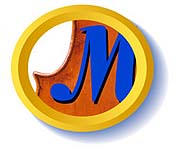Respond to the following question with a brief word or phrase:
What is the texture of the background in the logo?

Wooden